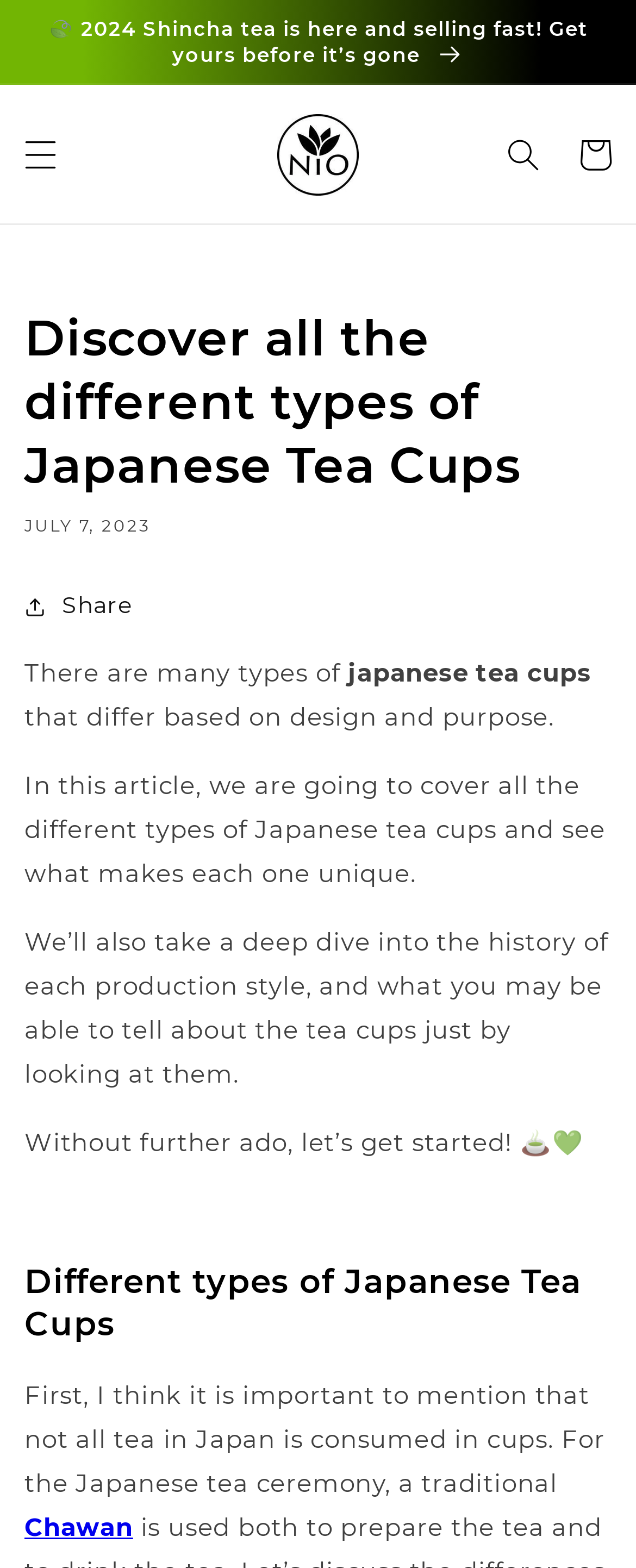Please analyze the image and give a detailed answer to the question:
What is the topic of the article?

The topic of the article can be inferred from the heading 'Discover all the different types of Japanese Tea Cups' and the subsequent text that discusses the various types of Japanese tea cups.